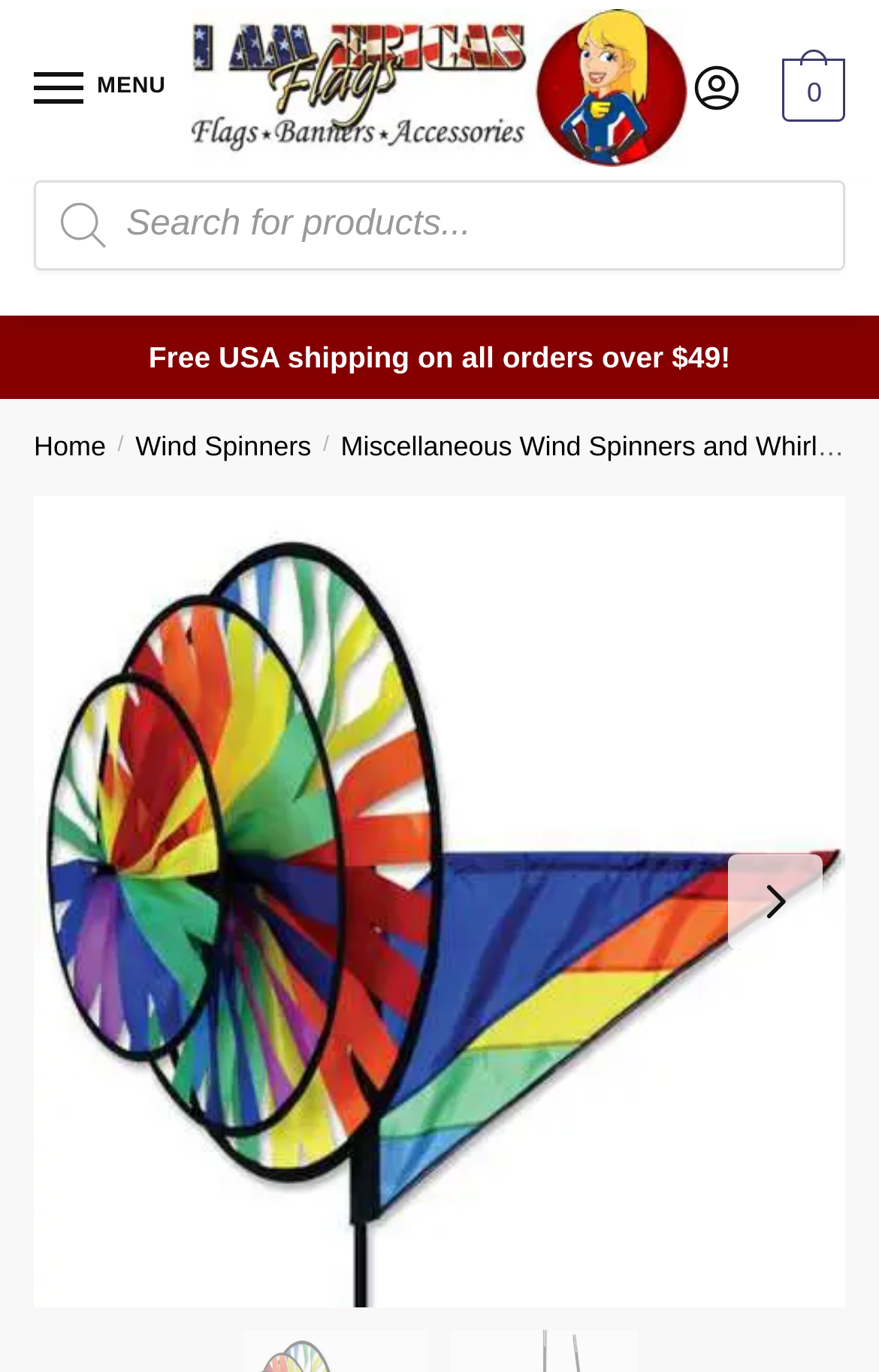Select the bounding box coordinates of the element I need to click to carry out the following instruction: "View international challenge results".

None